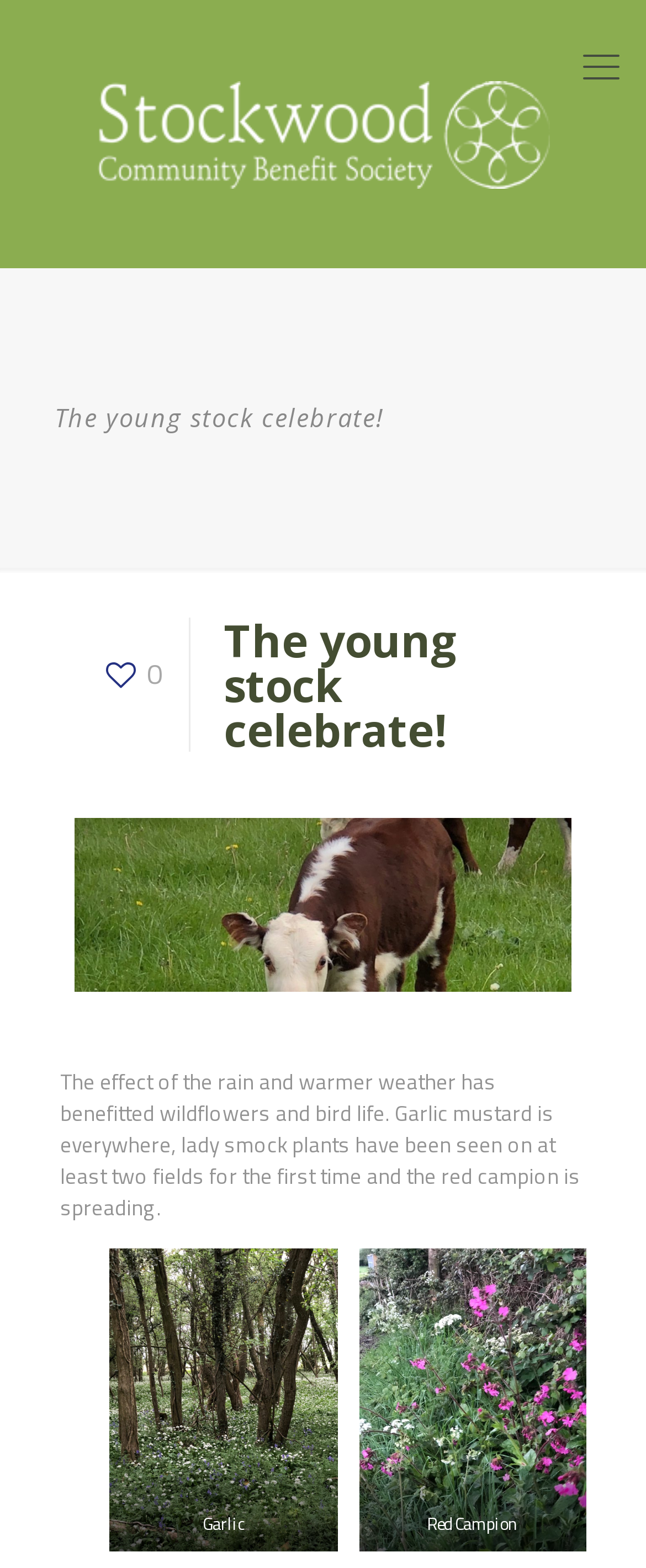Identify the bounding box of the UI component described as: "parent_node: Red Campion".

[0.555, 0.796, 0.907, 0.989]